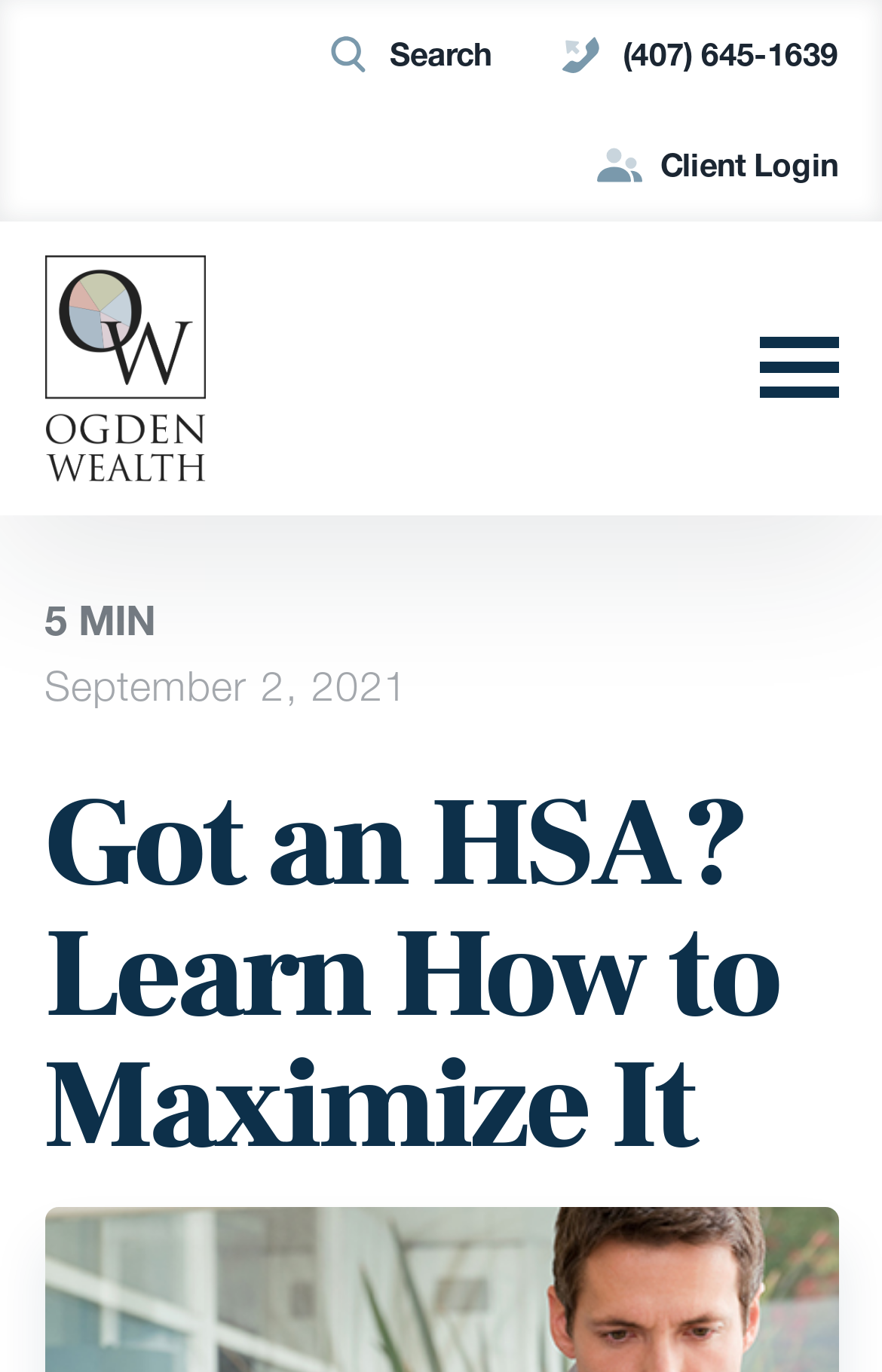Using the given description, provide the bounding box coordinates formatted as (top-left x, top-left y, bottom-right x, bottom-right y), with all values being floating point numbers between 0 and 1. Description: Search

[0.37, 0.0, 0.557, 0.081]